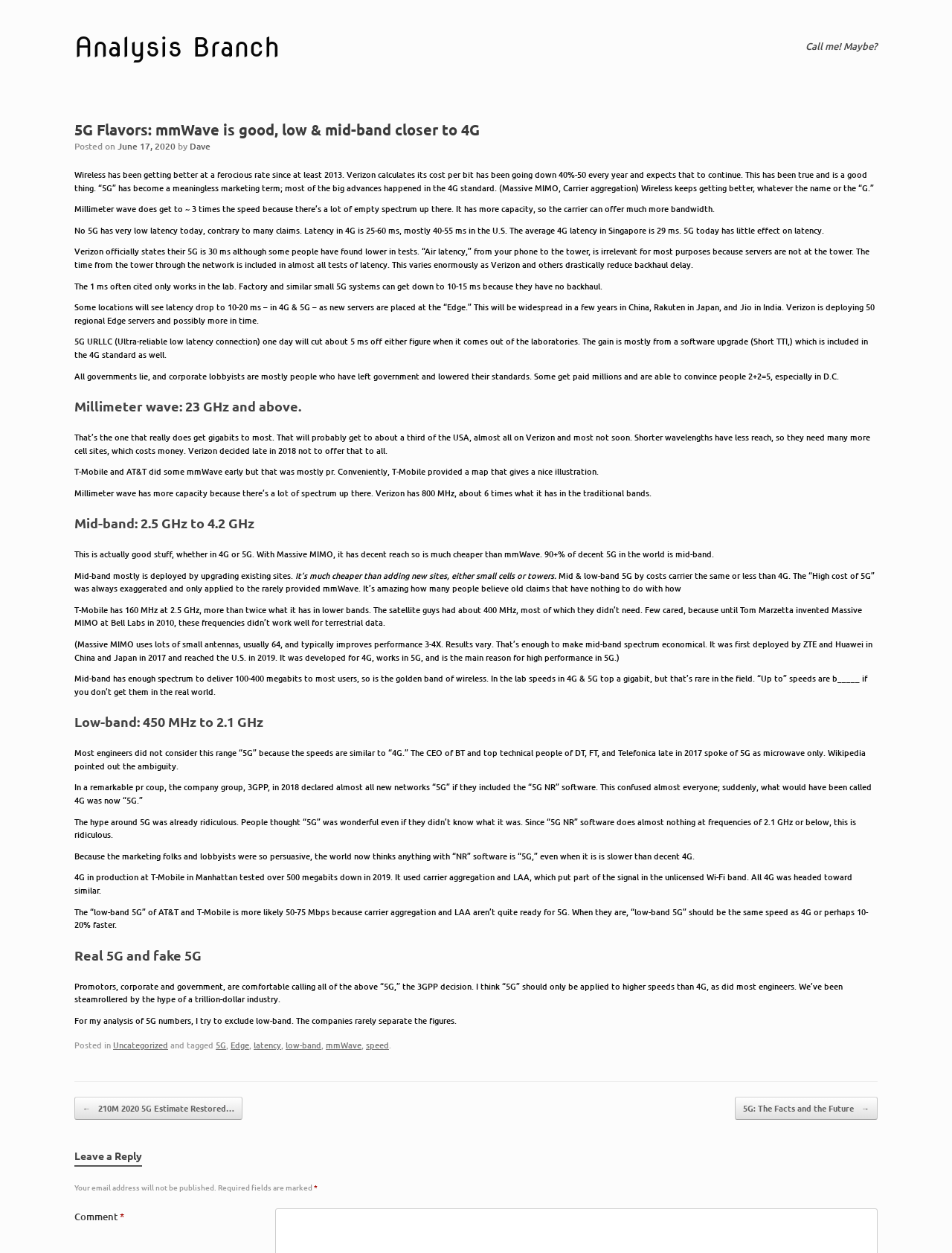What is the purpose of Massive MIMO?
Look at the image and provide a short answer using one word or a phrase.

improve performance